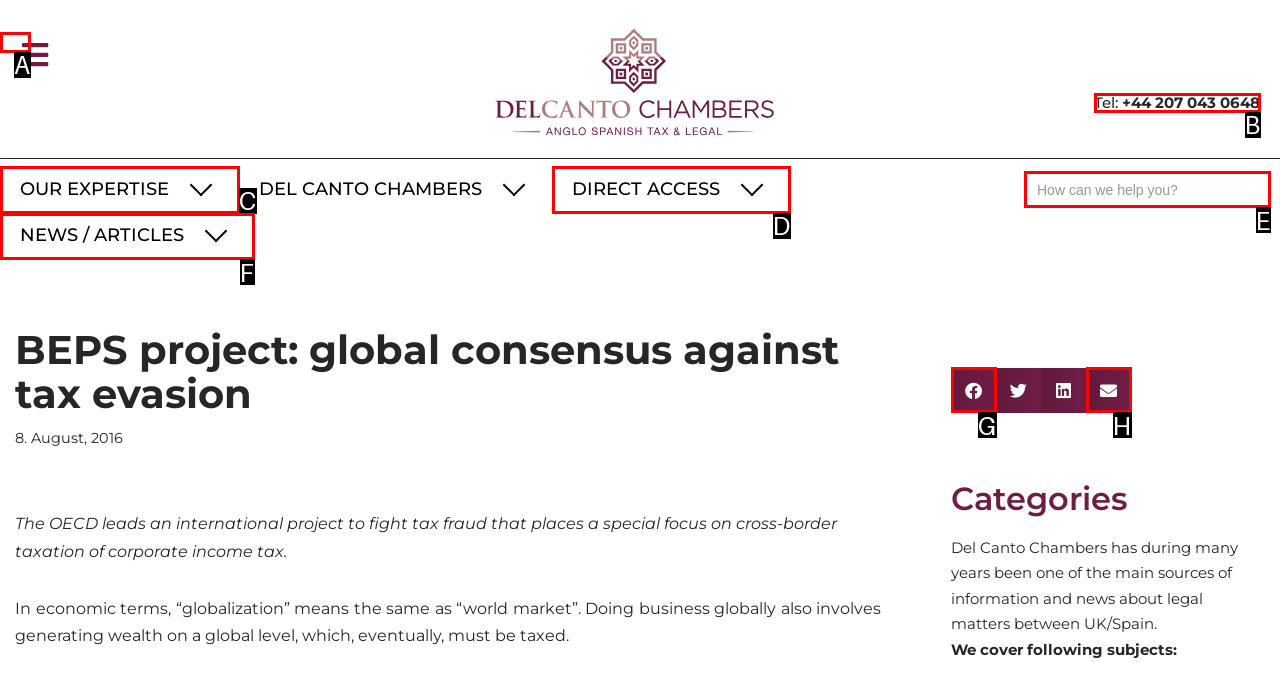Given the description: Tel: +44 207 043 0648
Identify the letter of the matching UI element from the options.

B